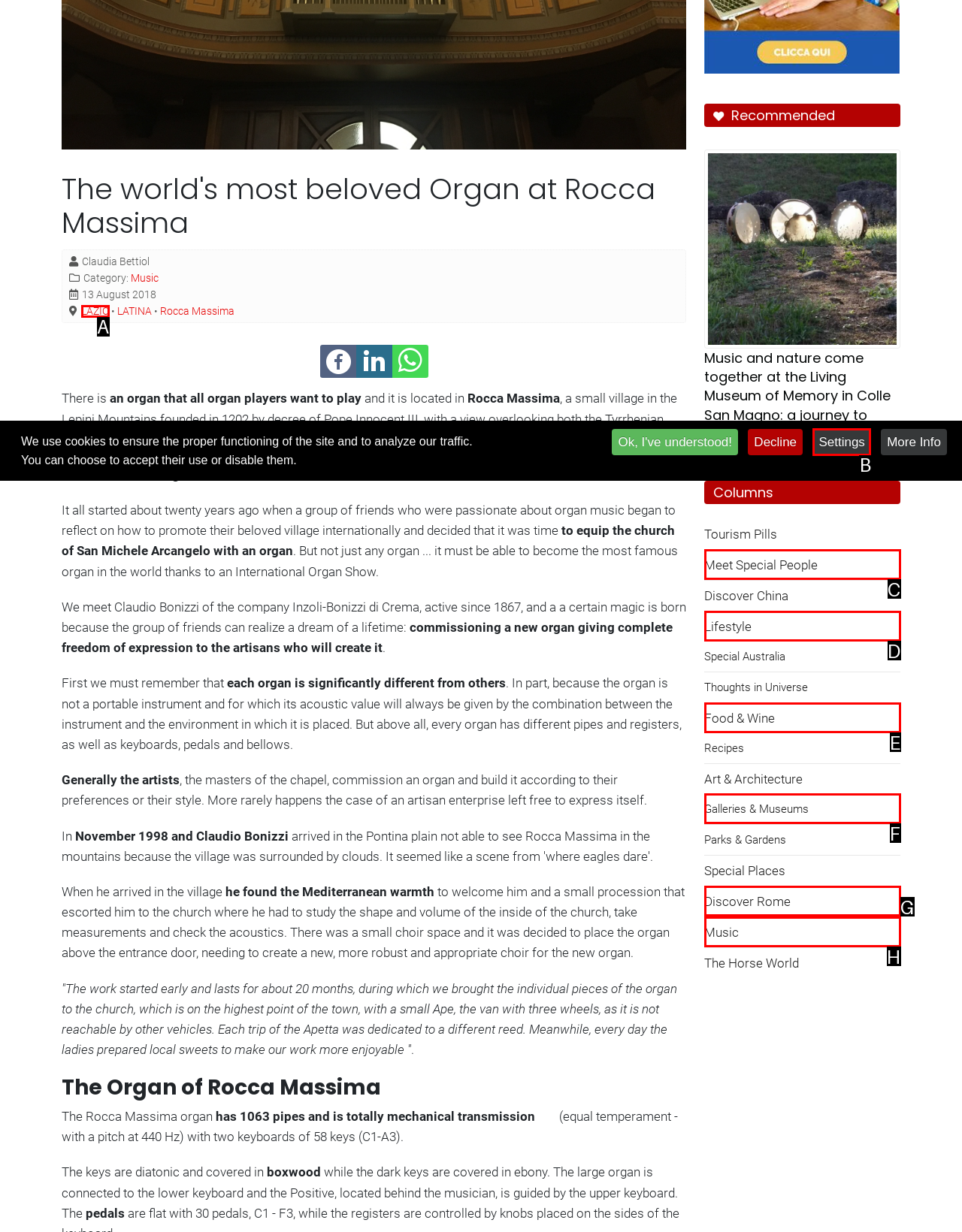Given the description: Lifestyle, identify the HTML element that corresponds to it. Respond with the letter of the correct option.

D